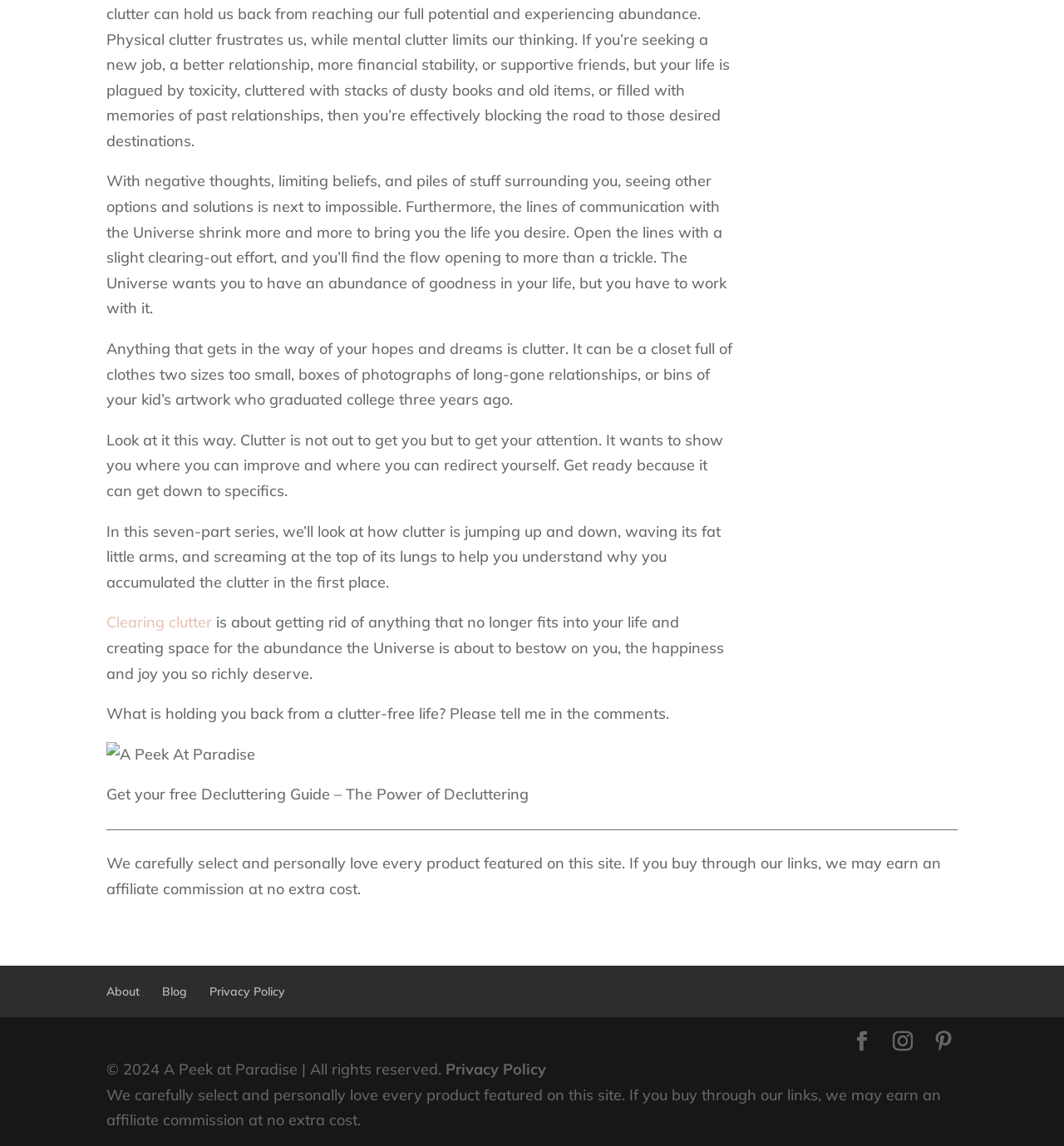Please examine the image and provide a detailed answer to the question: What is the main topic of this webpage?

Based on the content of the webpage, it appears that the main topic is decluttering, as it discusses the importance of clearing clutter and creating space for abundance in one's life.